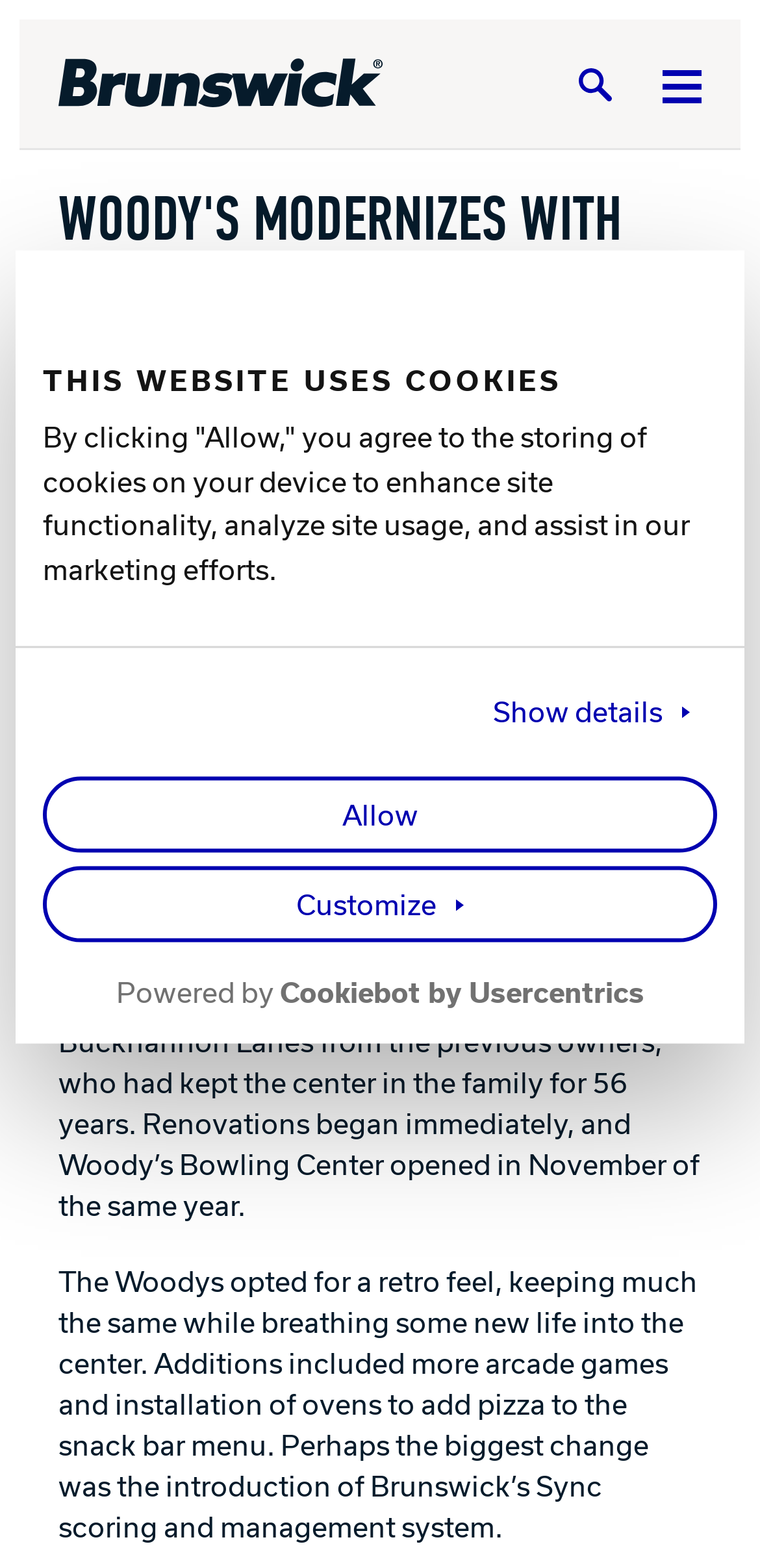What is the date of the article?
Answer the question with a single word or phrase derived from the image.

AUG 01, 2019